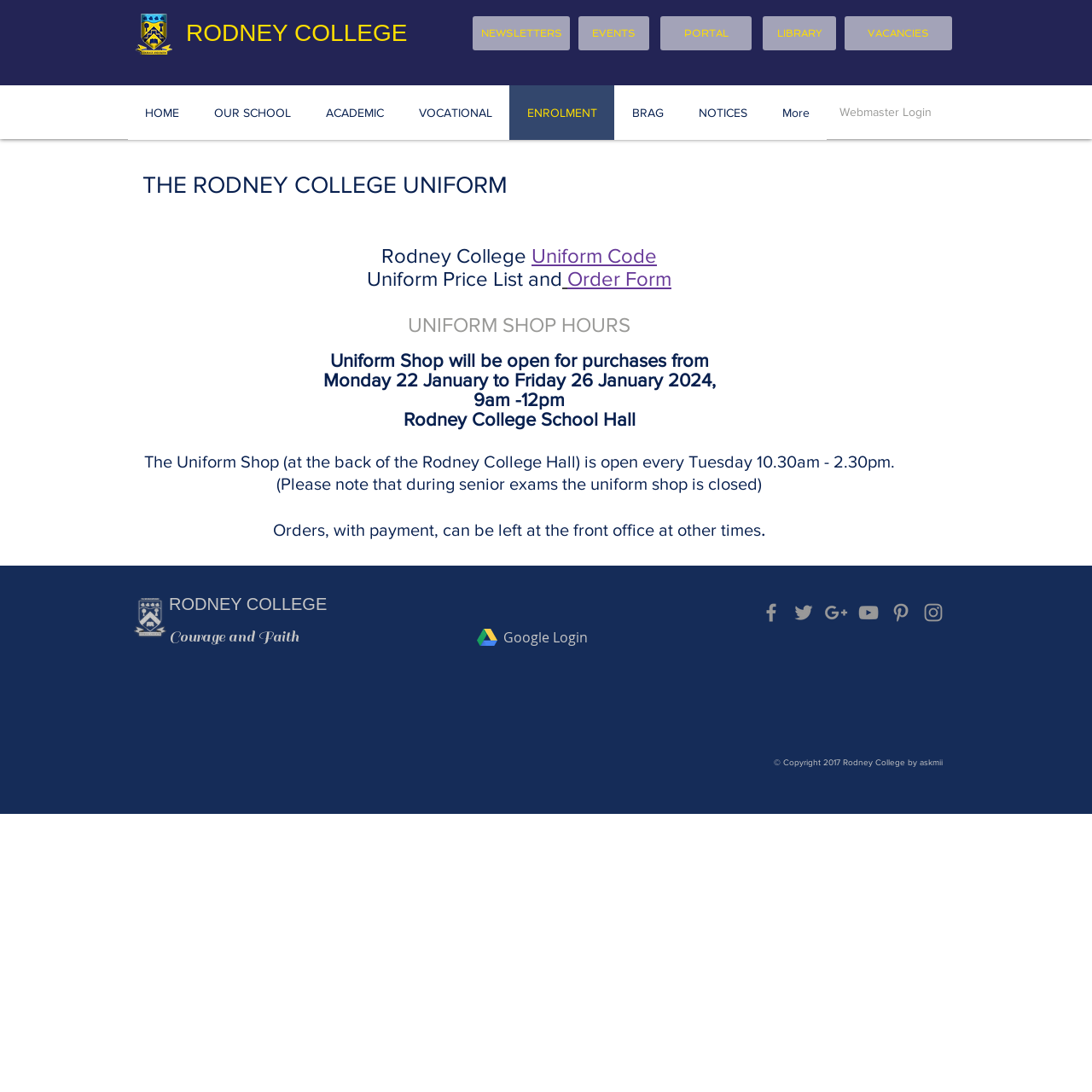Given the description of the UI element: "aria-label="Grey Twitter Icon"", predict the bounding box coordinates in the form of [left, top, right, bottom], with each value being a float between 0 and 1.

[0.725, 0.55, 0.747, 0.572]